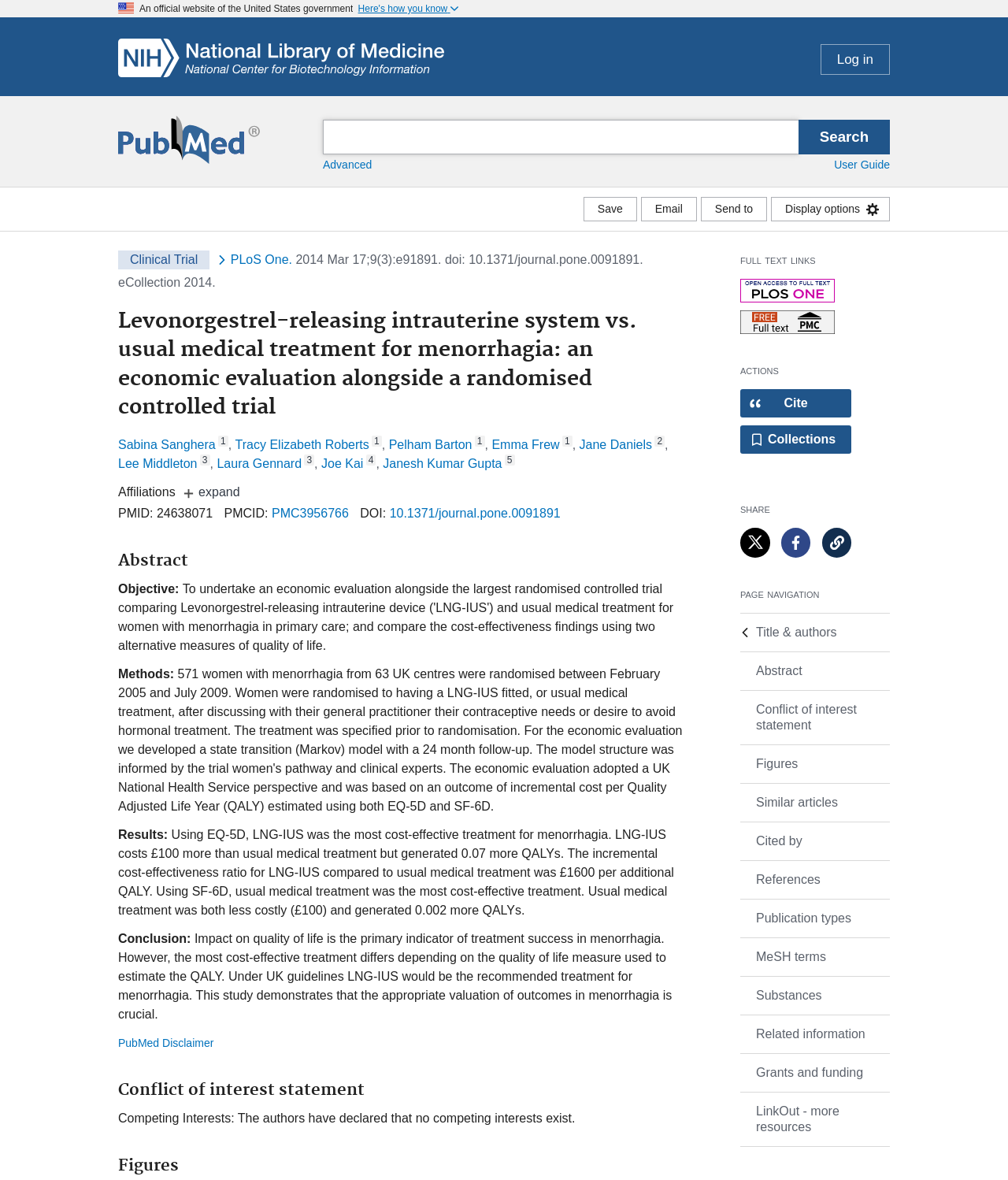Please study the image and answer the question comprehensively:
What is the name of the journal?

I found the answer by looking at the journal information section, where it says 'Journal PloS one' and then 'PLoS One' in the dropdown menu.